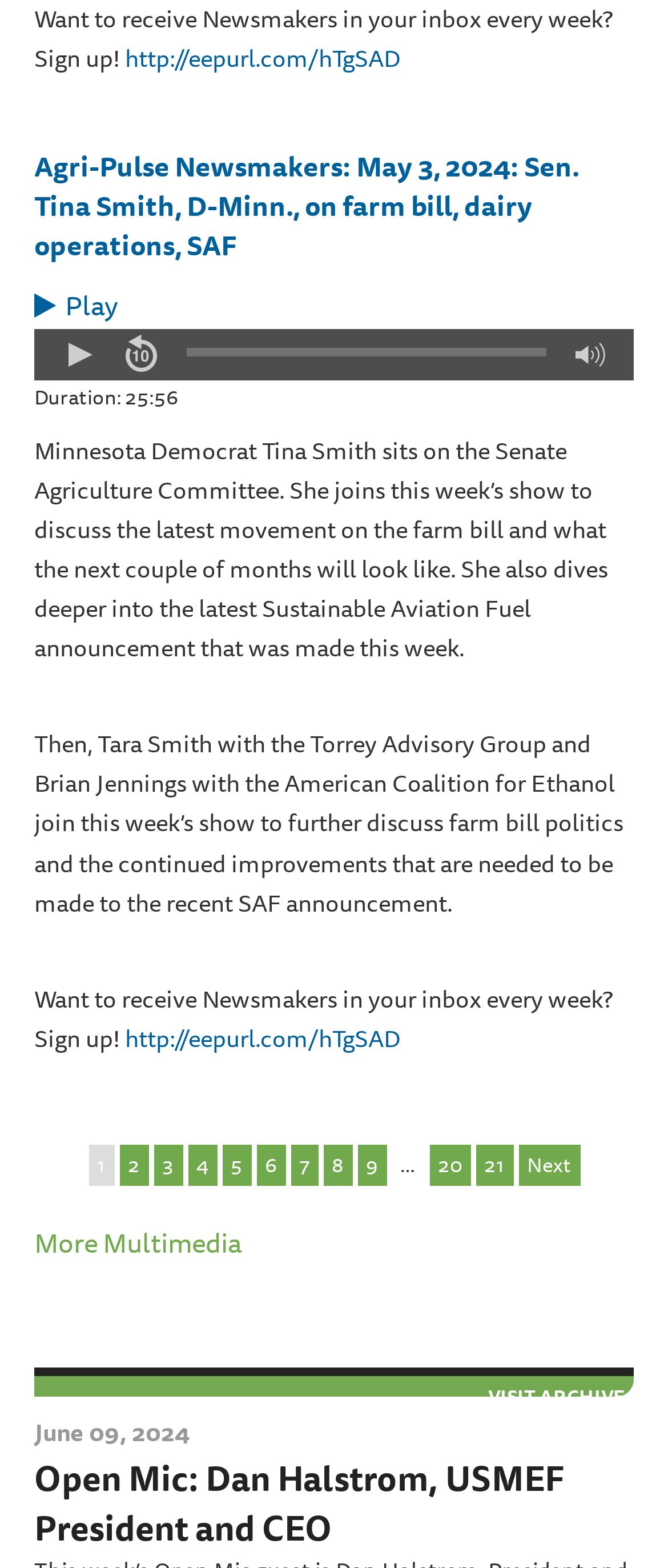Could you locate the bounding box coordinates for the section that should be clicked to accomplish this task: "Visit the archive".

[0.731, 0.881, 0.936, 0.901]